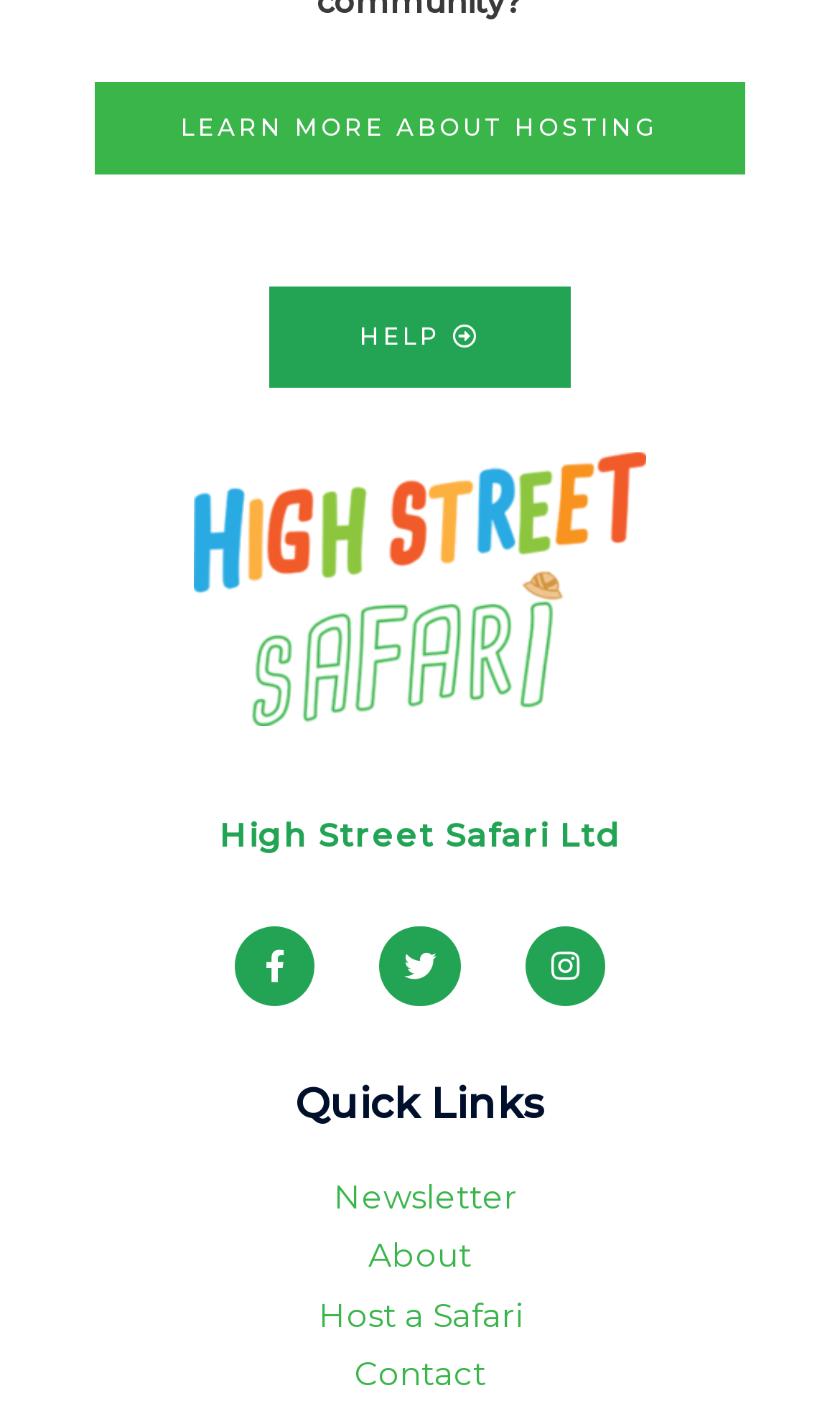Determine the bounding box for the HTML element described here: "Host a Safari". The coordinates should be given as [left, top, right, bottom] with each number being a float between 0 and 1.

[0.051, 0.919, 0.949, 0.954]